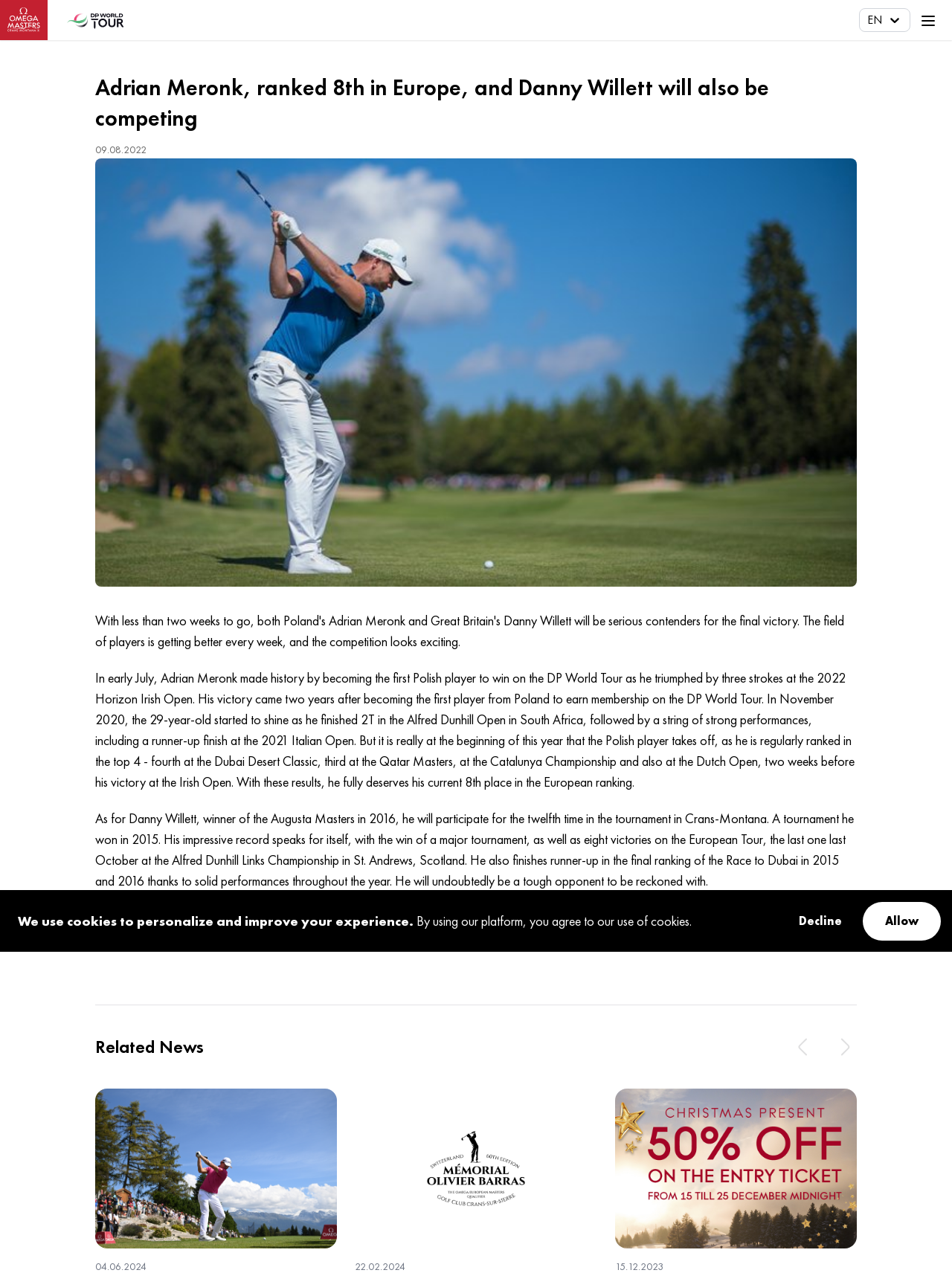What is the name of the championship where Adrian Meronk finished 2T in 2020?
Answer briefly with a single word or phrase based on the image.

Alfred Dunhill Open